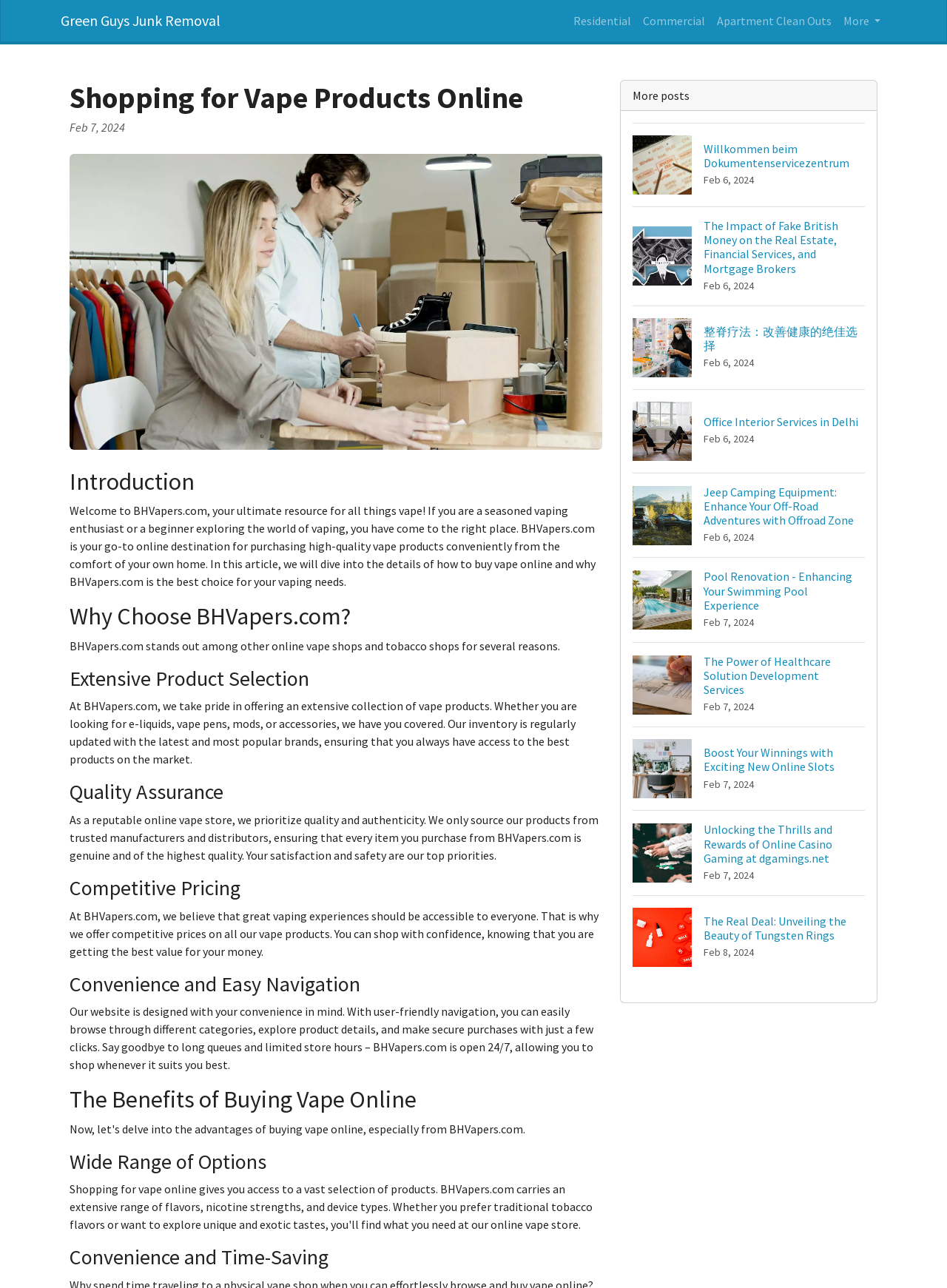Please find the bounding box coordinates of the clickable region needed to complete the following instruction: "Learn about 'The Power of Healthcare Solution Development Services'". The bounding box coordinates must consist of four float numbers between 0 and 1, i.e., [left, top, right, bottom].

[0.668, 0.498, 0.913, 0.564]